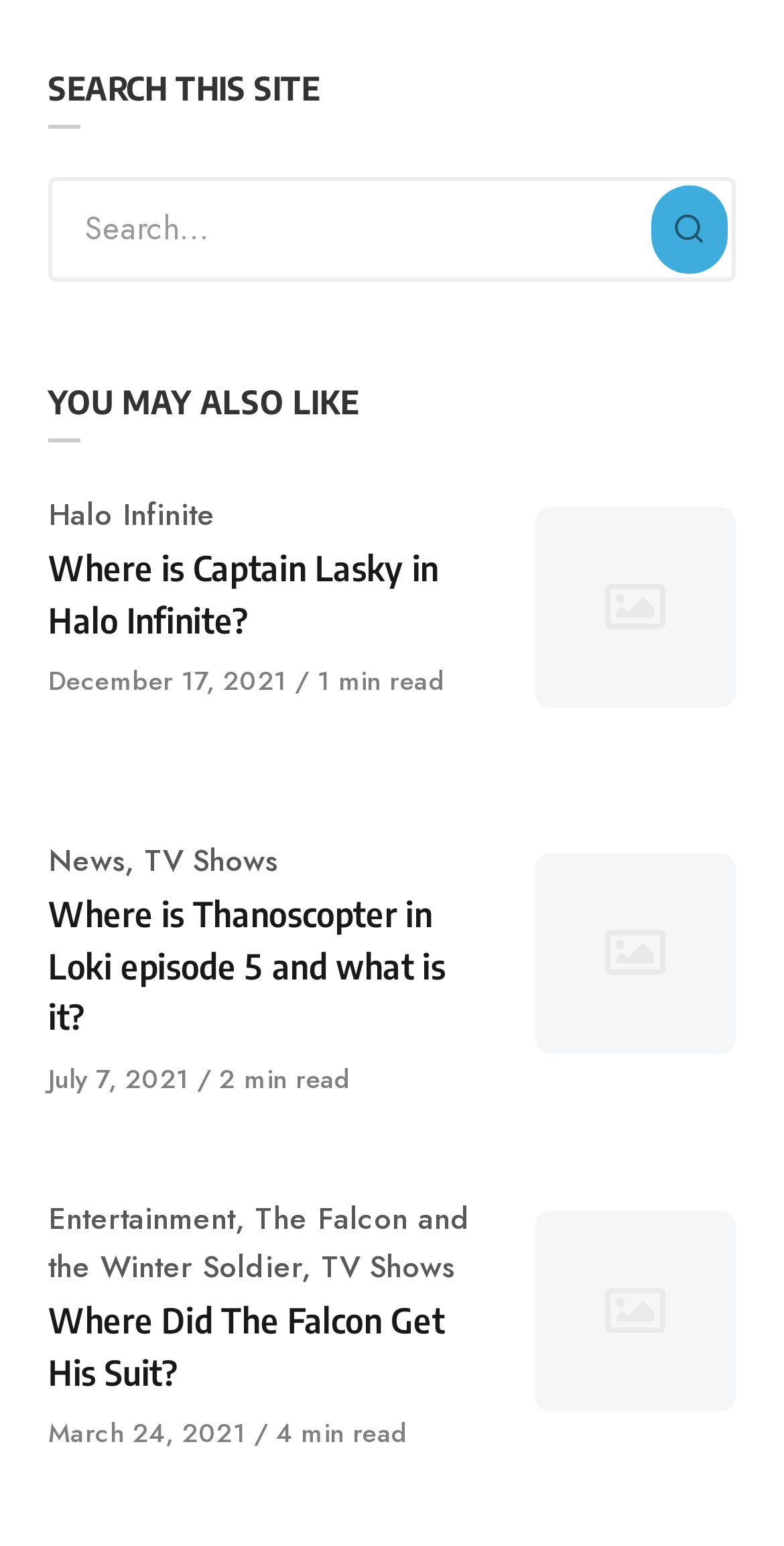Reply to the question with a brief word or phrase: What is the category of the first article?

Category